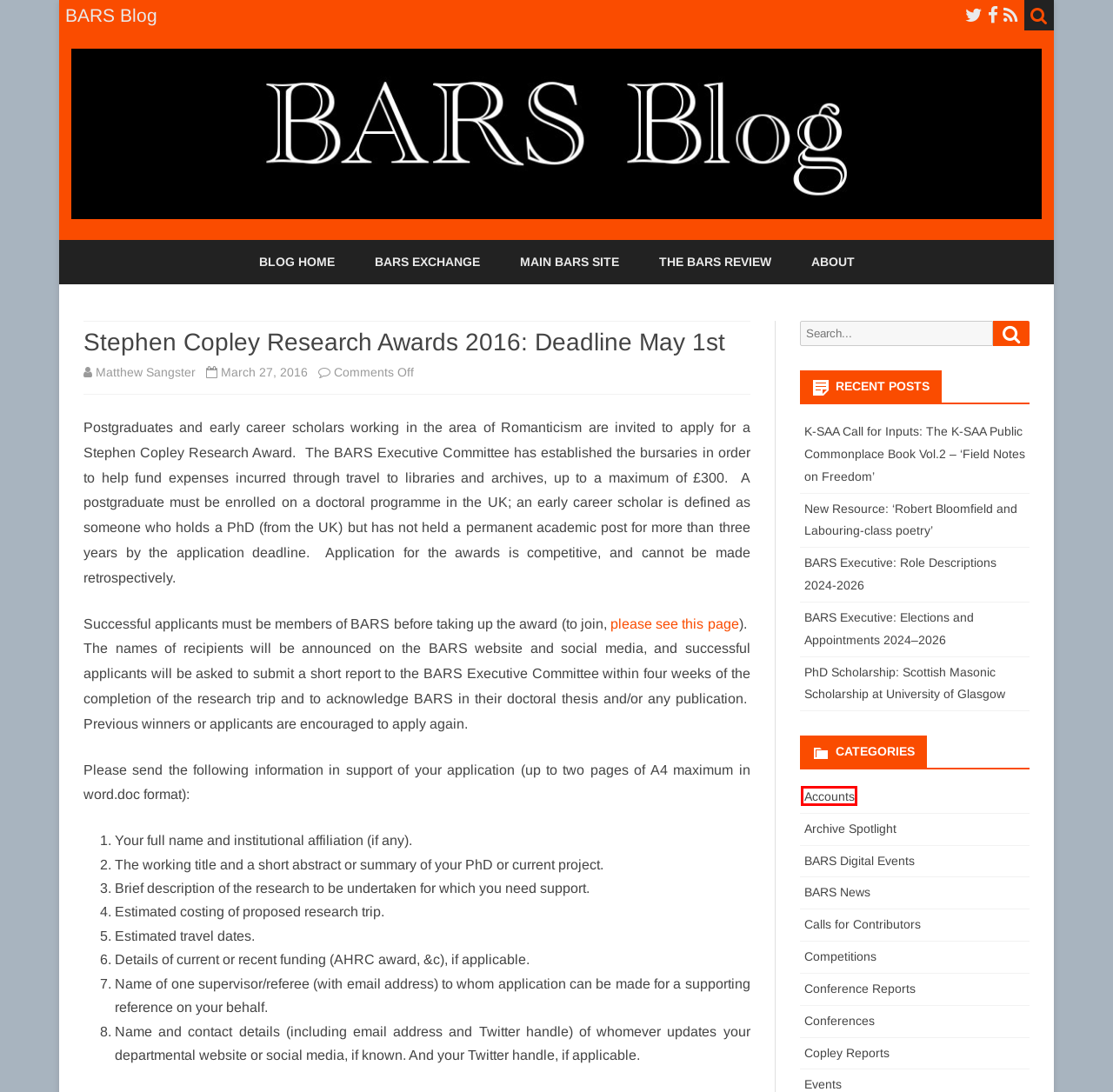Analyze the given webpage screenshot and identify the UI element within the red bounding box. Select the webpage description that best matches what you expect the new webpage to look like after clicking the element. Here are the candidates:
A. Conference Reports – BARS Blog
B. BARS News – BARS Blog
C. About – BARS Blog
D. Accounts – BARS Blog
E. Calls for Contributors – BARS Blog
F. Events – BARS Blog
G. Archive Spotlight – BARS Blog
H. BARS Executive: Role Descriptions 2024-2026 – BARS Blog

D